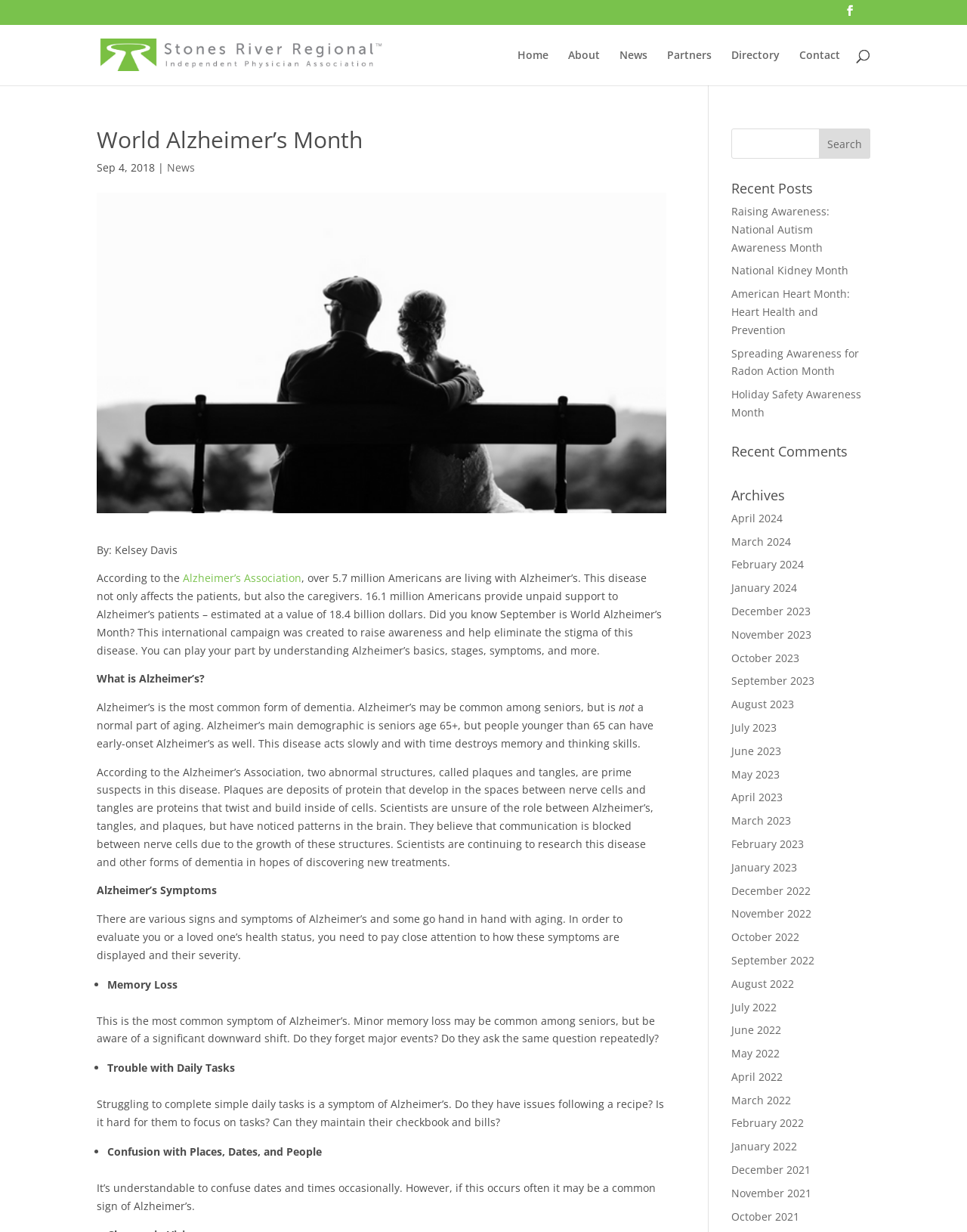What is the name of the month being discussed?
Refer to the screenshot and deliver a thorough answer to the question presented.

The webpage is discussing World Alzheimer's Month, which is in September. This is evident from the heading 'World Alzheimer’s Month' and the text 'Did you know September is World Alzheimer’s Month?'.